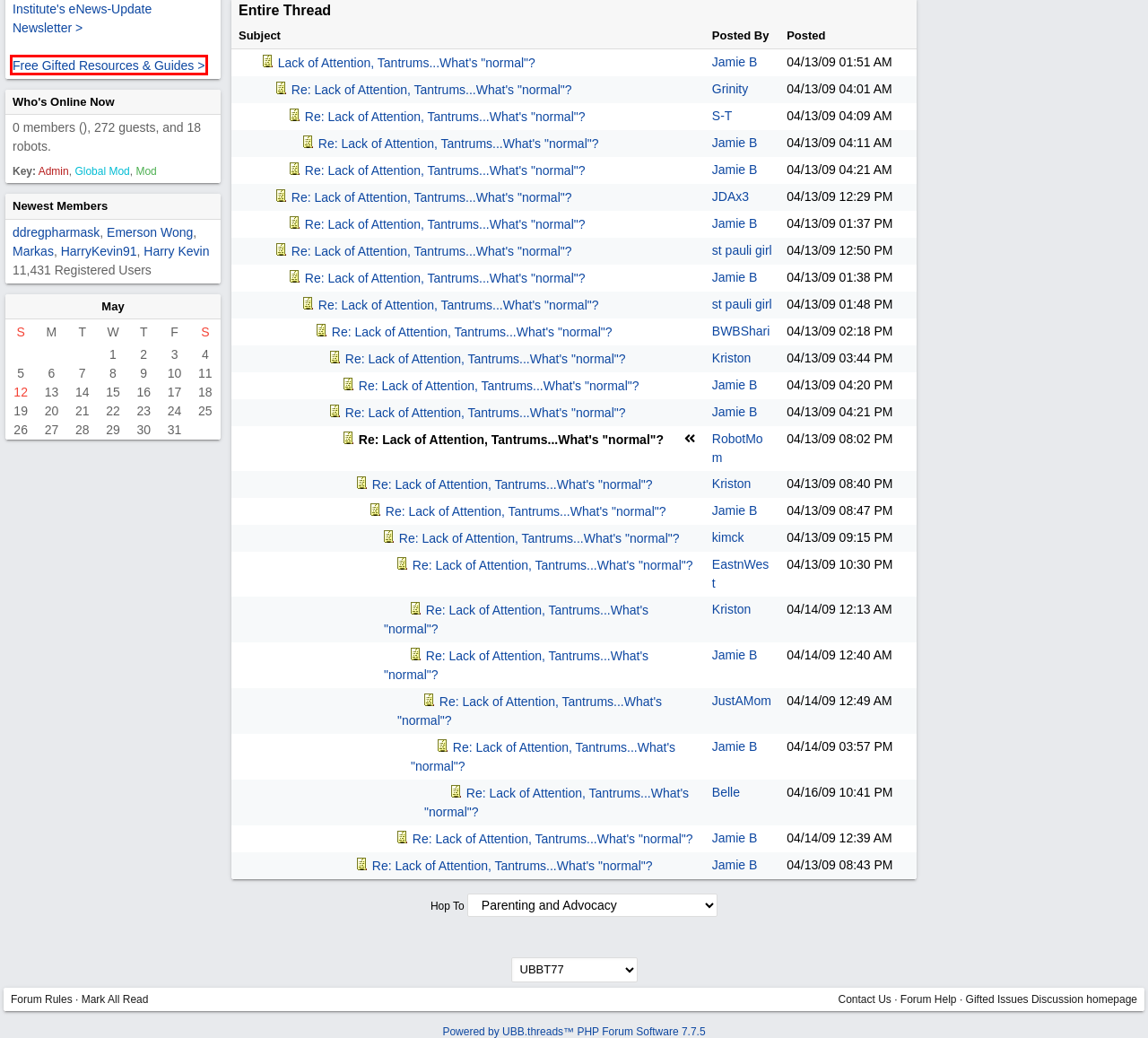You have a screenshot of a webpage with a red rectangle bounding box. Identify the best webpage description that corresponds to the new webpage after clicking the element within the red bounding box. Here are the candidates:
A. Gifted Issues Discussion Forum - Forums powered by UBB.threads
B. Newsletter Signup - Davidson Institute
C. PHP forum software since 1997 - UBB.threads
D. Davidson Academy: A School for Highly Gifted Students
E. Resources for Gifted Children & Their Families | Davidson Institute
F. Scholarships for Gifted Students | Davidson Fellows
G. Forum Rules - Gifted Issues Discussion Forum
H. UBB.threads Message - Gifted Issues Discussion Forum

E